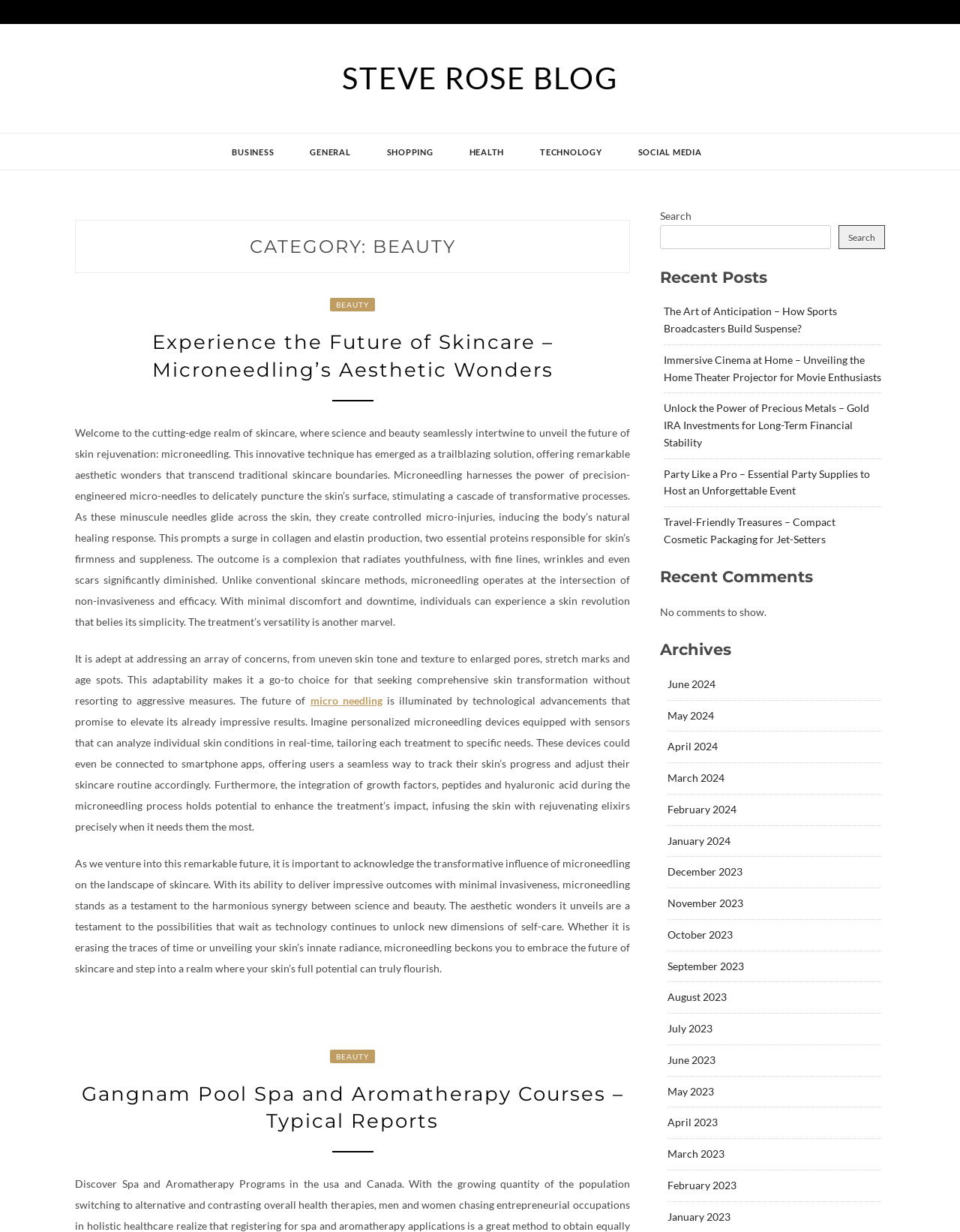Extract the bounding box coordinates for the UI element described as: "Social Media".

[0.661, 0.108, 0.735, 0.139]